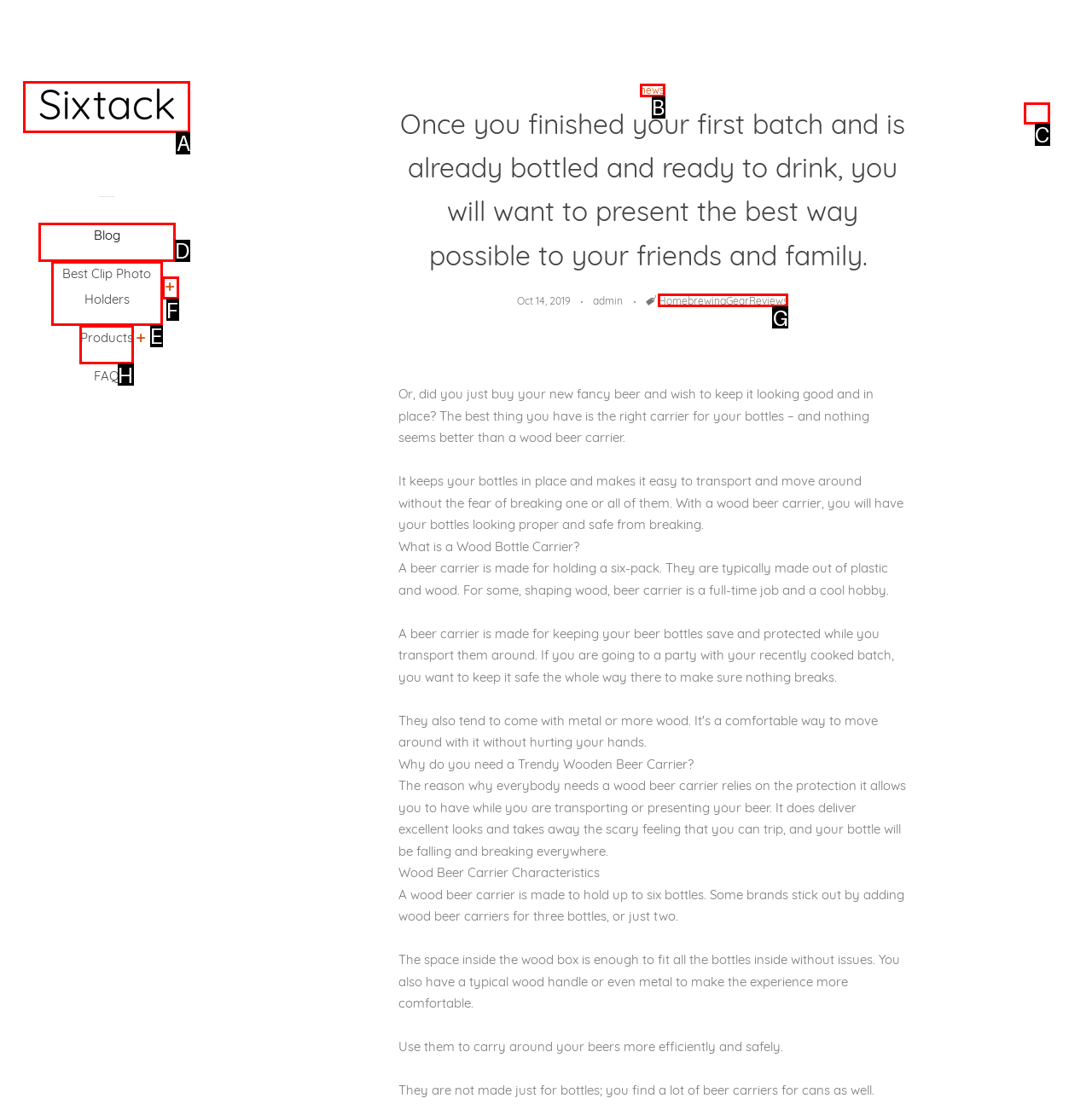Which UI element's letter should be clicked to achieve the task: Go to the 'Products' page
Provide the letter of the correct choice directly.

H